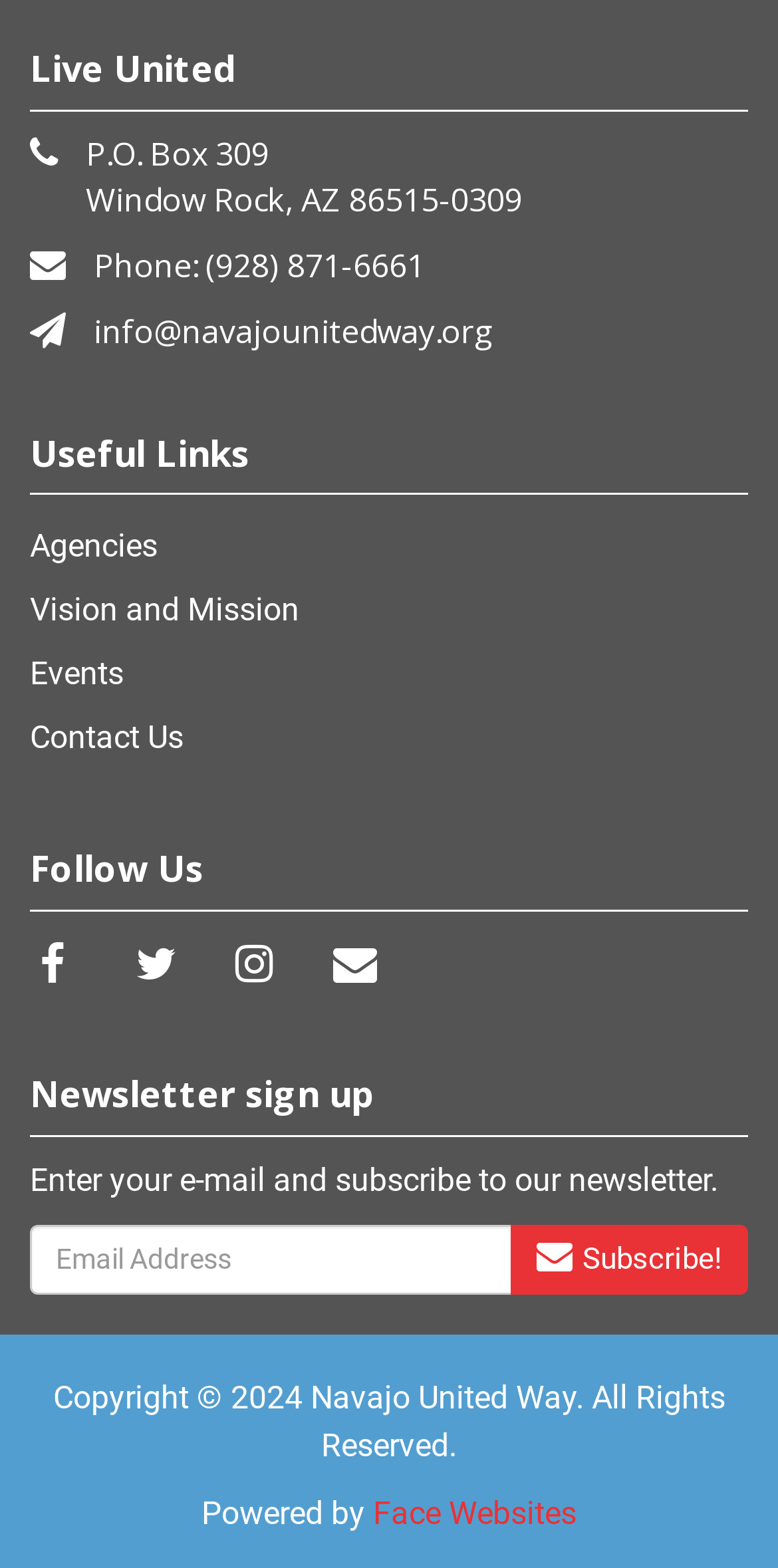Based on the image, provide a detailed and complete answer to the question: 
What is the organization's phone number?

The phone number can be found in the layout table with the bounding box coordinates [0.121, 0.154, 0.546, 0.183], which contains a link with the text 'Phone: (928) 871-6661'.